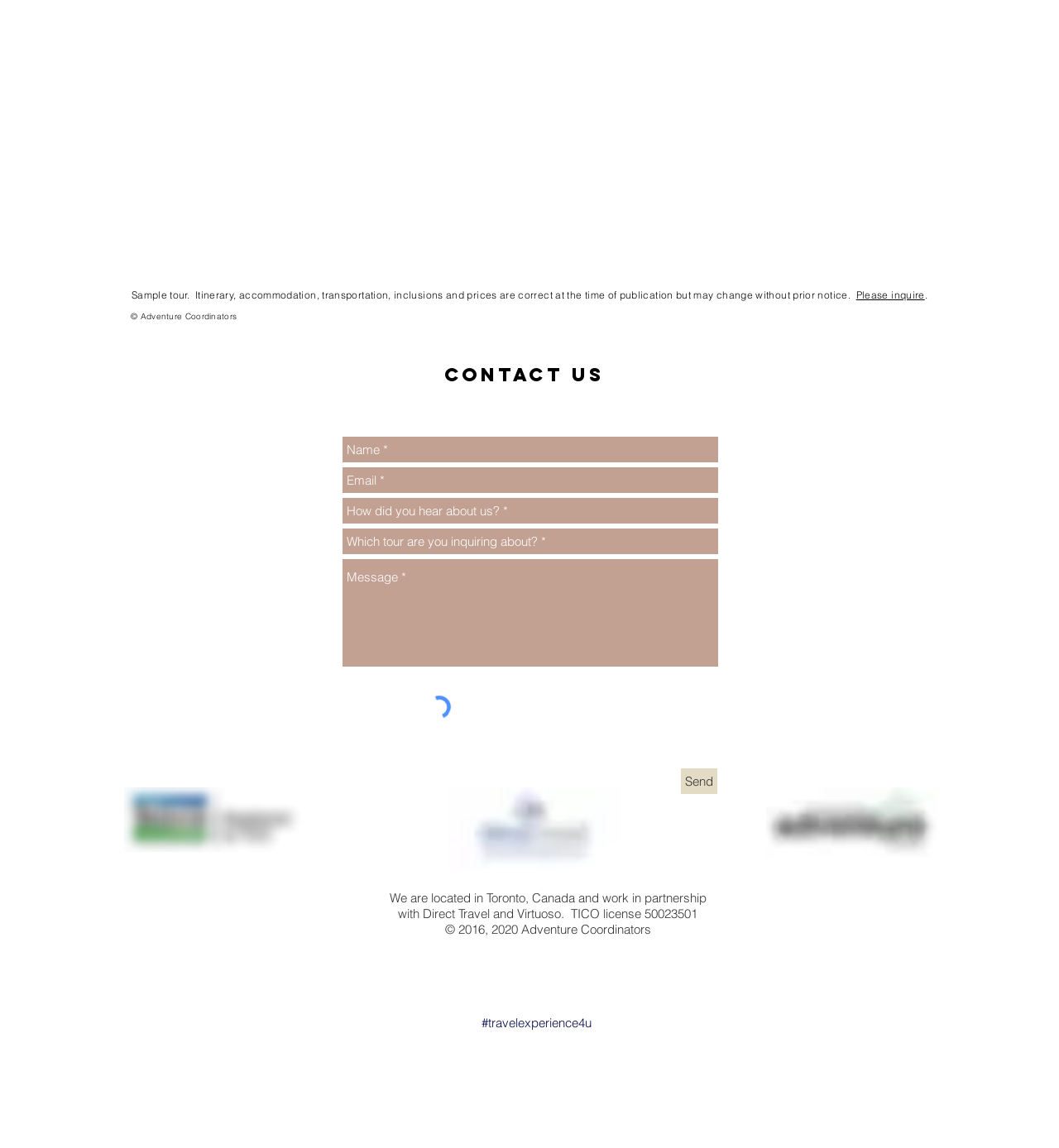Can you identify the bounding box coordinates of the clickable region needed to carry out this instruction: 'Click the 'Send' button'? The coordinates should be four float numbers within the range of 0 to 1, stated as [left, top, right, bottom].

[0.643, 0.669, 0.677, 0.692]